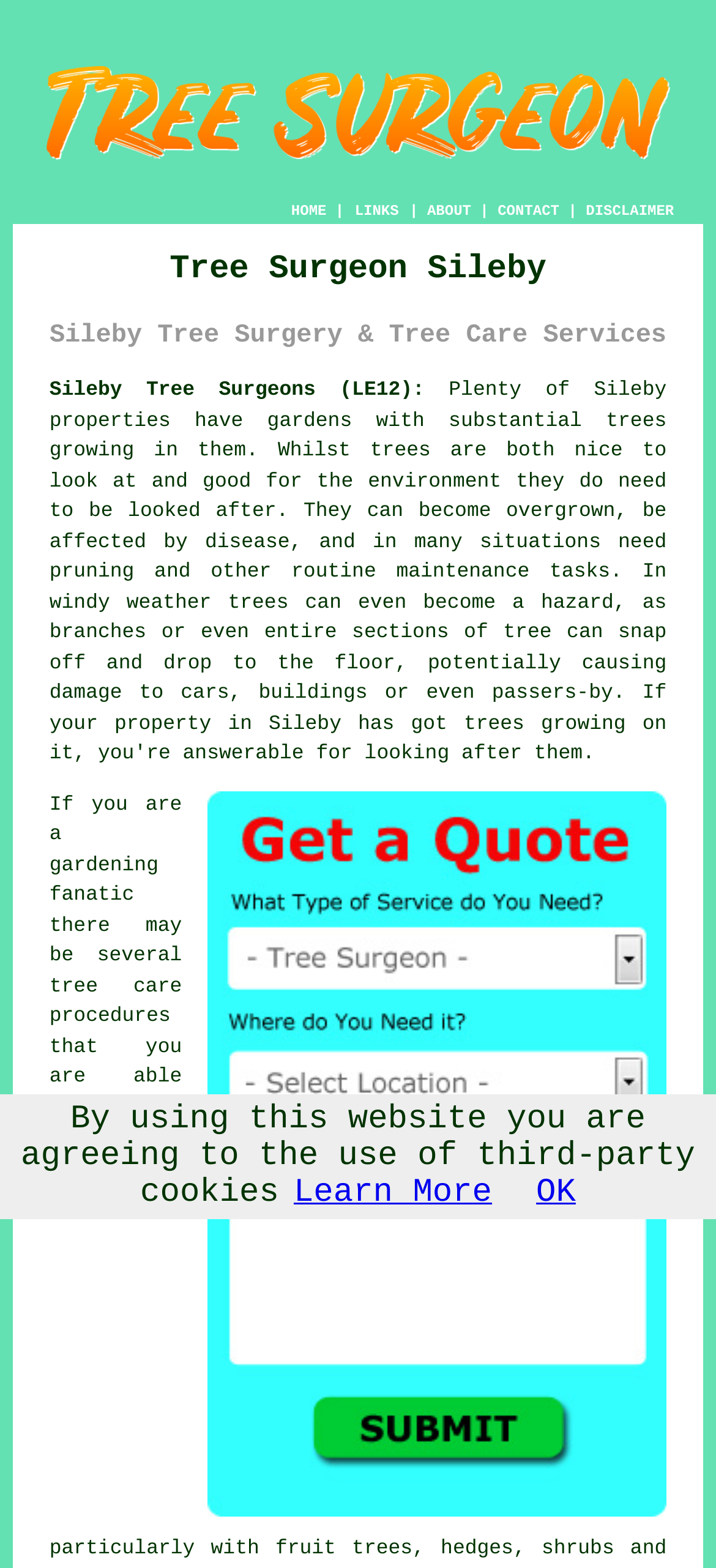Identify the coordinates of the bounding box for the element that must be clicked to accomplish the instruction: "Click the HOME link".

[0.407, 0.13, 0.456, 0.14]